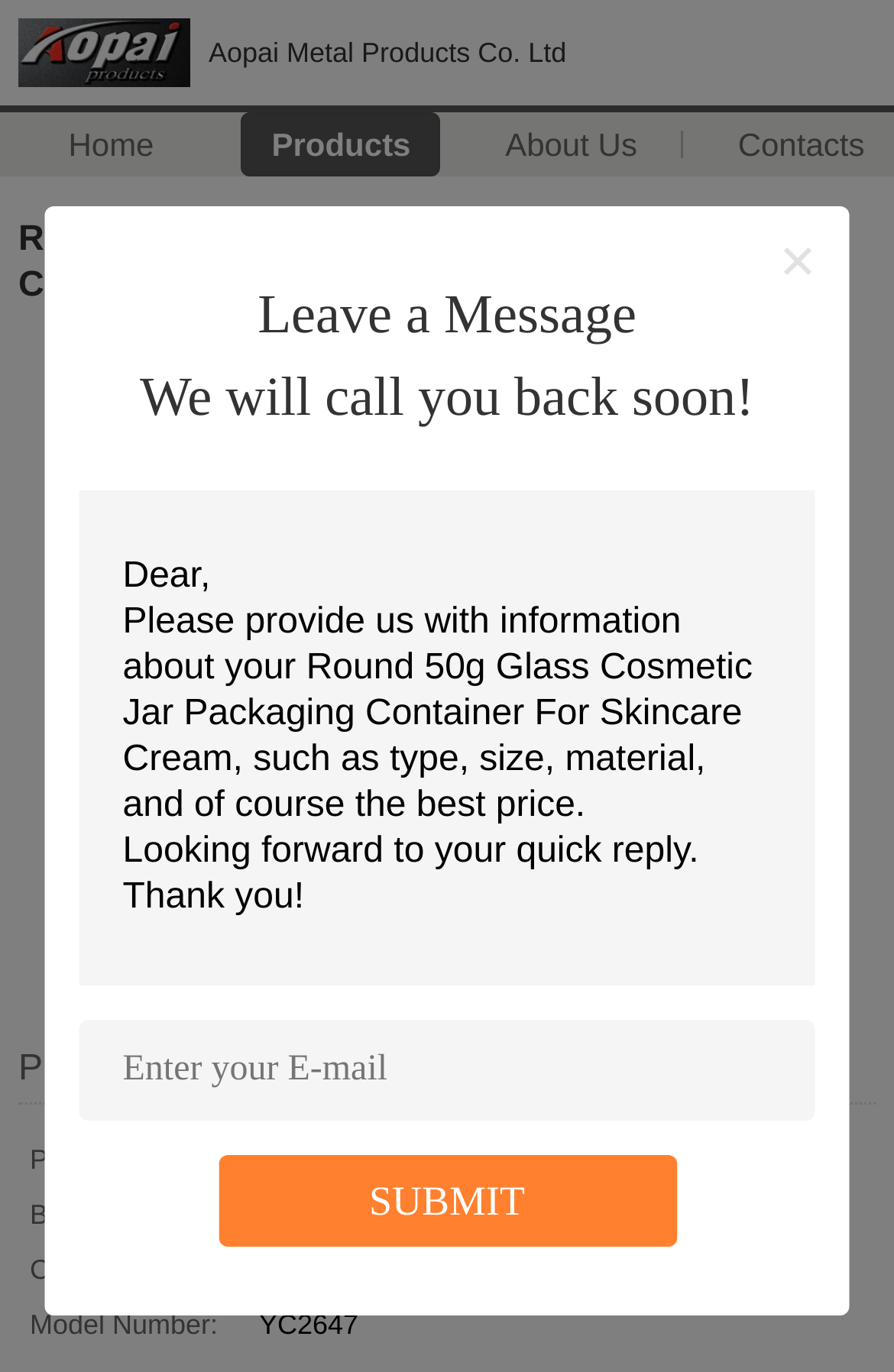Articulate a complete and detailed caption of the webpage elements.

This webpage is about a product, specifically a Round 50g Glass Cosmetic Jar Packaging Container For Skincare Cream, from Aopai Metal Products Co. Ltd. At the top, there is a navigation menu with links to "Home", "Products", and "About Us". Below the navigation menu, there is a section with the company name and logo on the left, and a brief introduction or slogan on the right.

In the middle of the page, there is a large image of the product, which is a glass cosmetic jar. Below the image, there are two buttons, "Get Best Price" and "Contact Us". 

On the right side of the page, there is a form where users can leave a message, with a text area and a submit button. Above the form, there is a message encouraging users to provide information about their product inquiry.

Further down the page, there is a table displaying product details, including the place of origin, brand name, certification, and model number. 

Additionally, there is a video icon on the page, but it's not clear if it's a playable video or just an image.